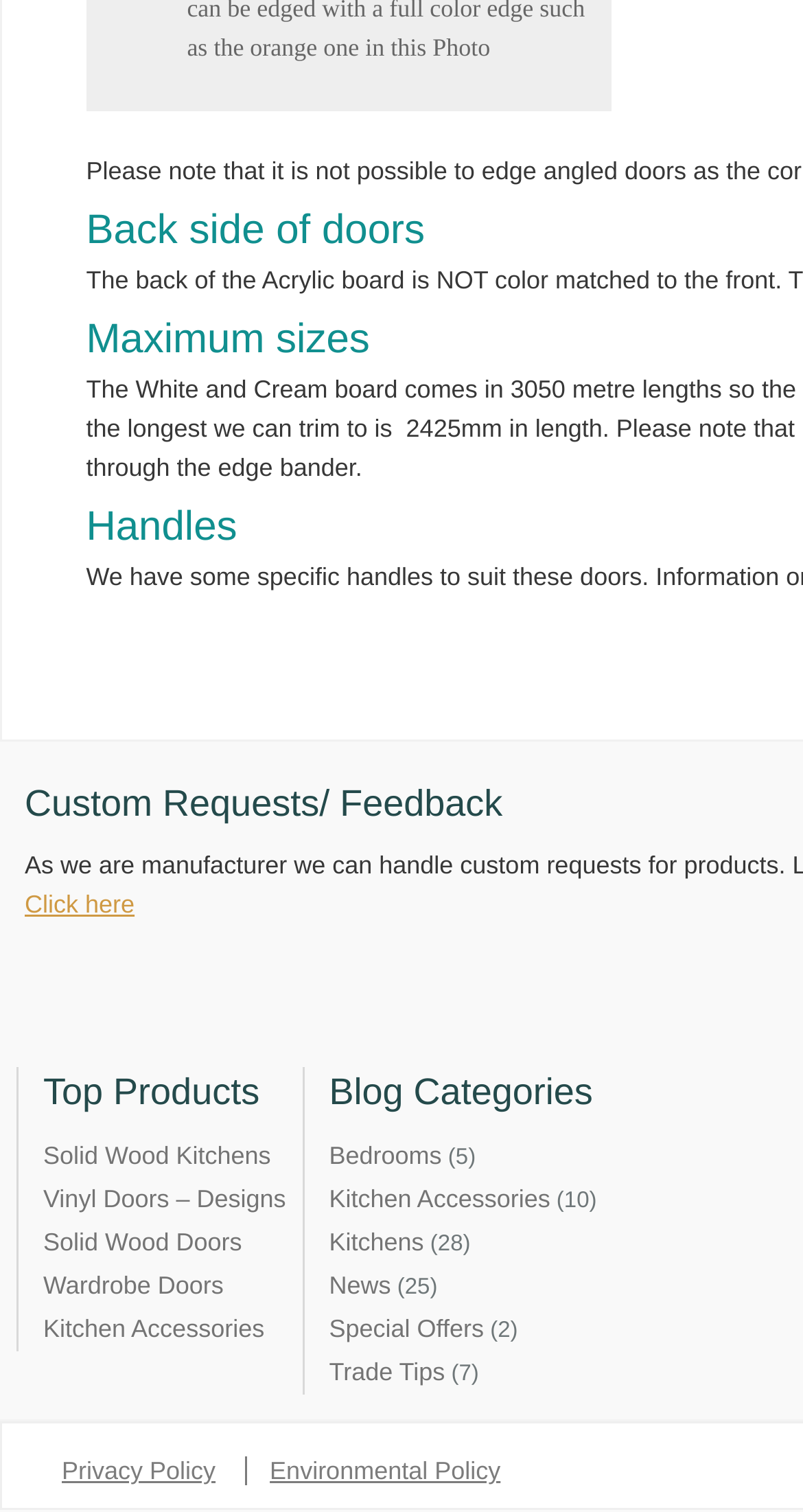Identify the bounding box for the UI element described as: "Bedrooms". Ensure the coordinates are four float numbers between 0 and 1, formatted as [left, top, right, bottom].

[0.41, 0.755, 0.55, 0.774]